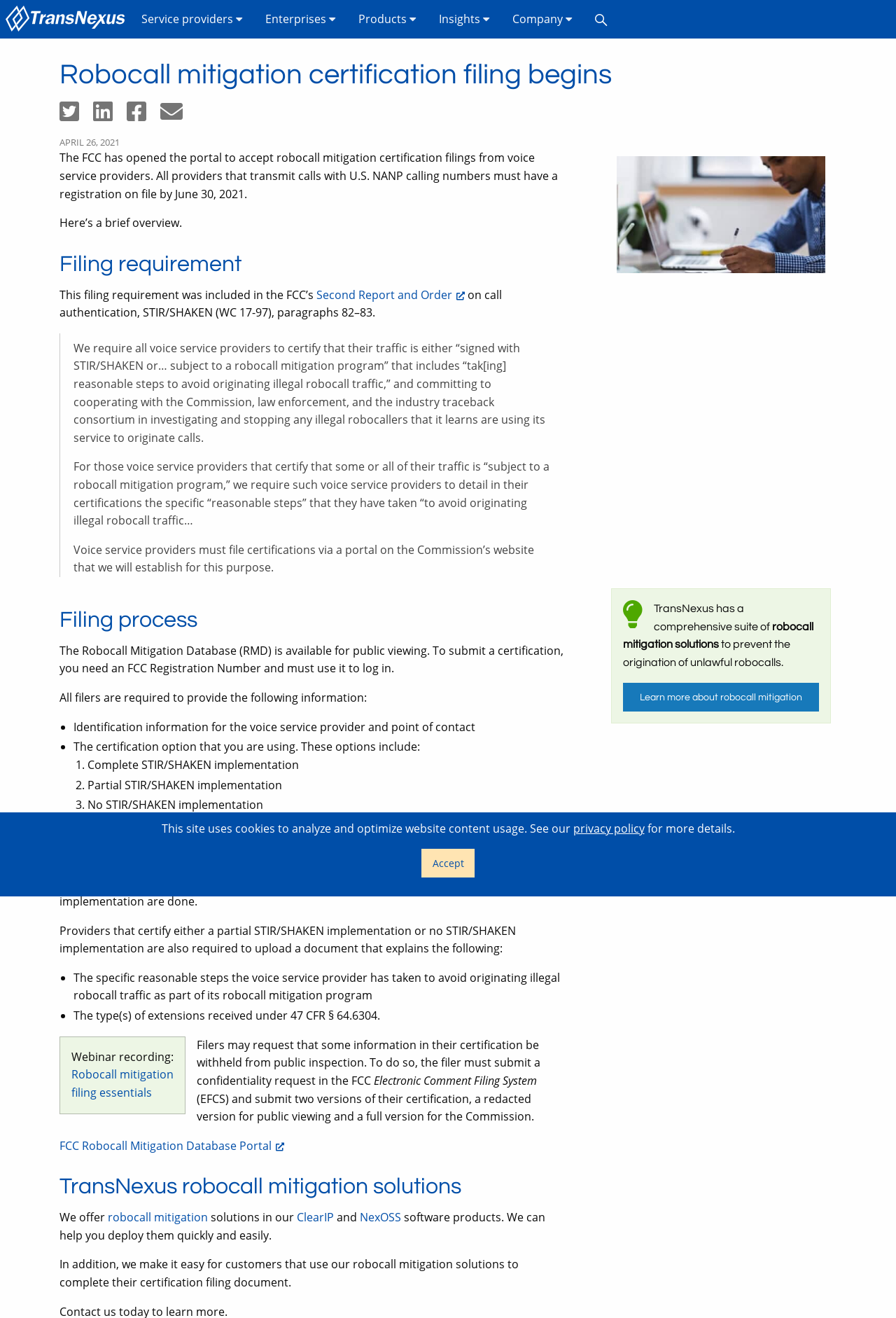Can you find and generate the webpage's heading?

Robocall mitigation certification filing begins